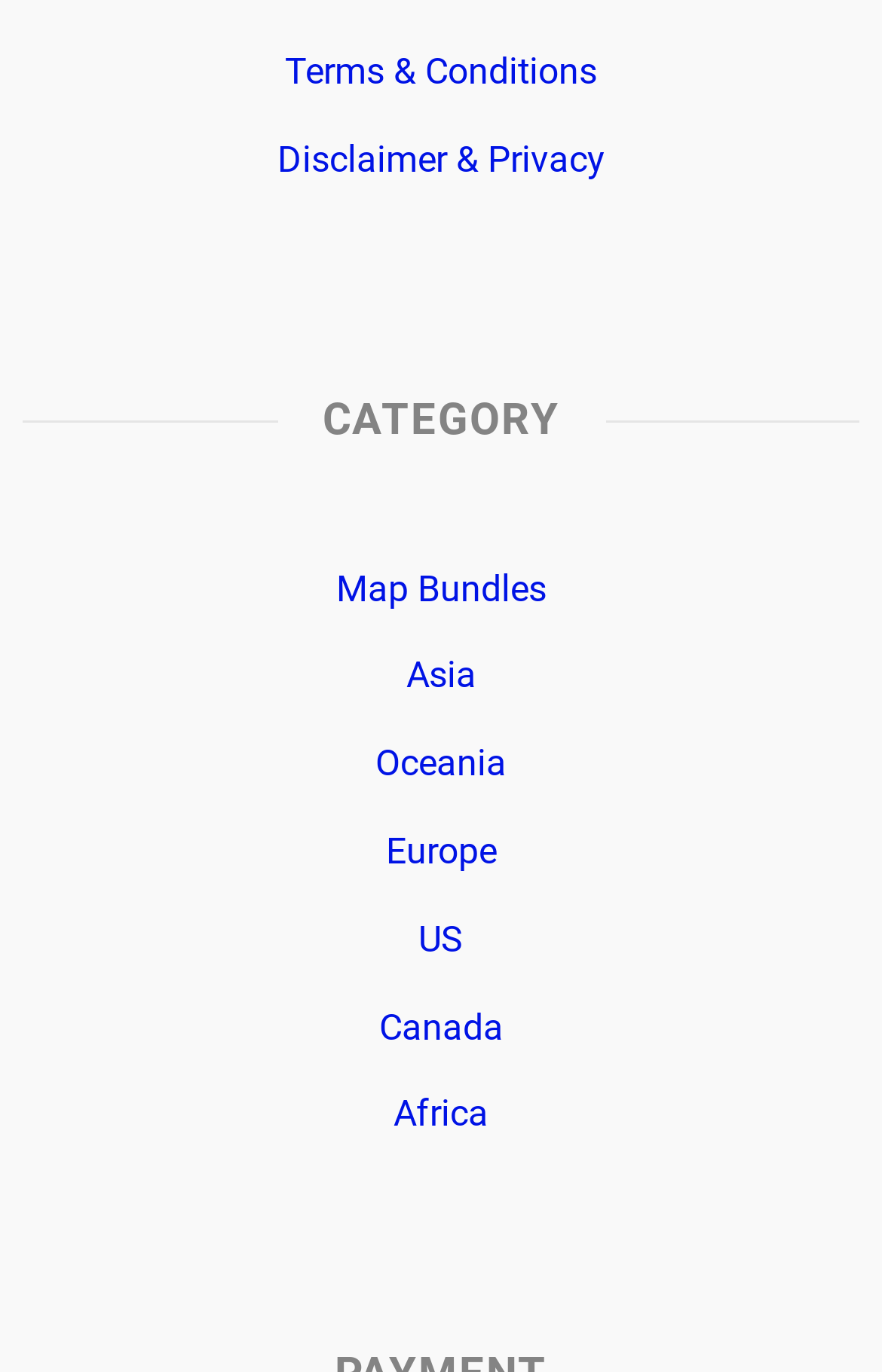Respond with a single word or phrase for the following question: 
What is the category heading?

CATEGORY